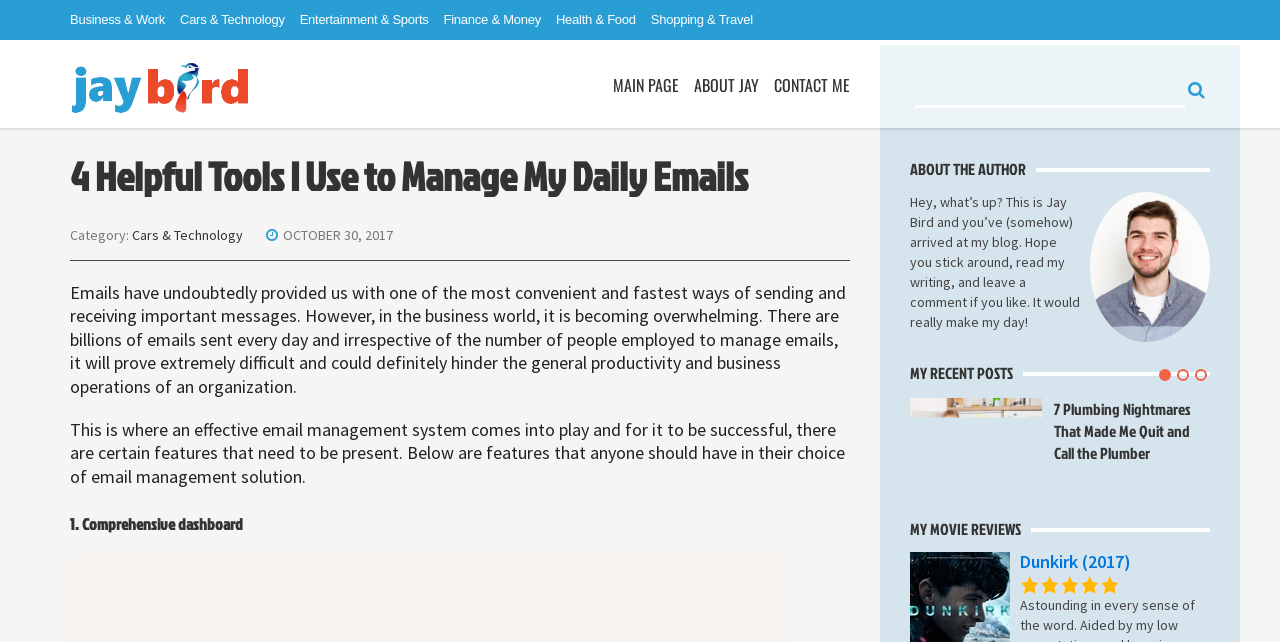How many movie reviews are listed on the webpage?
Refer to the screenshot and answer in one word or phrase.

1